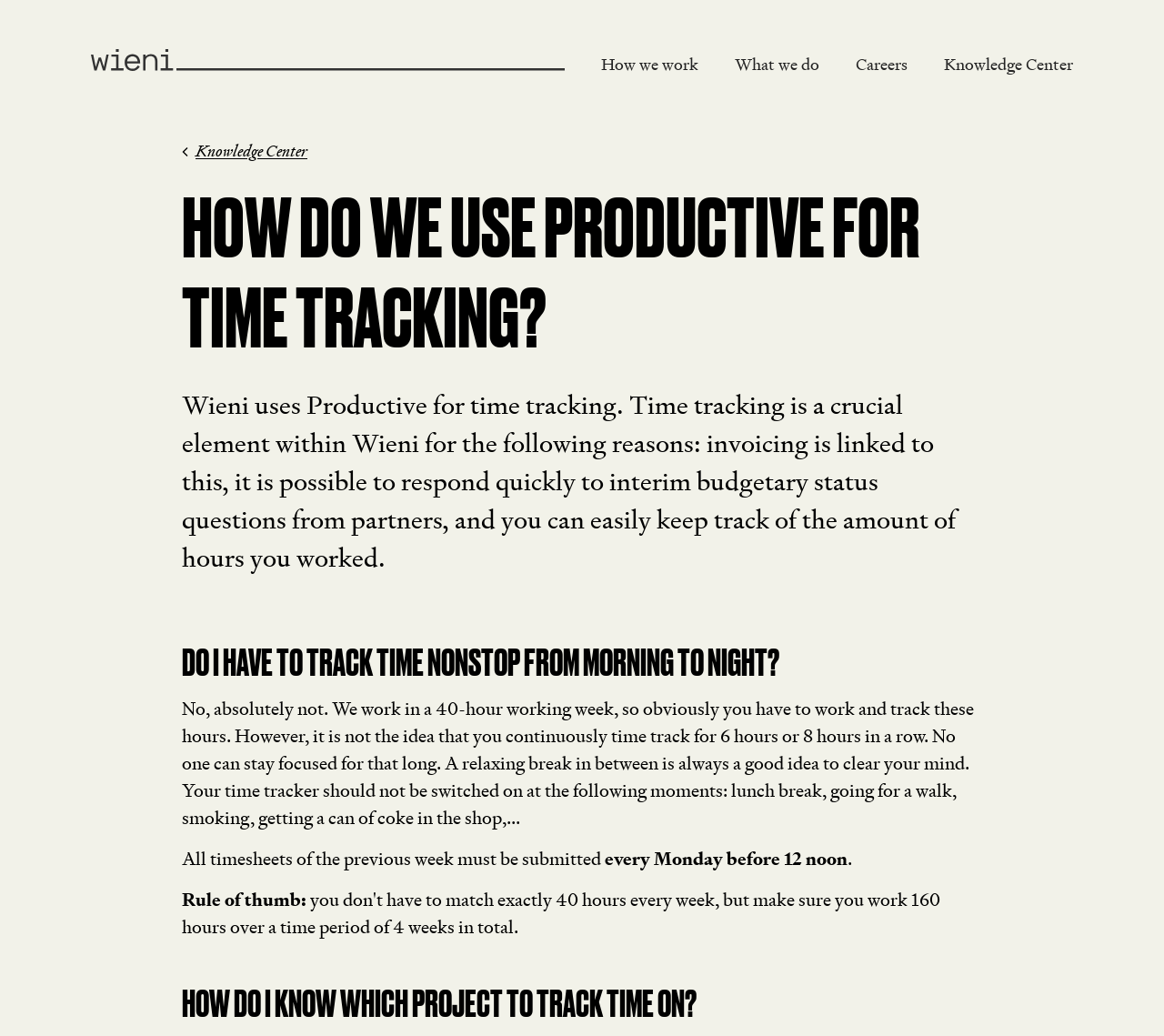Locate and extract the headline of this webpage.

HOW DO WE USE PRODUCTIVE FOR TIME TRACKING?